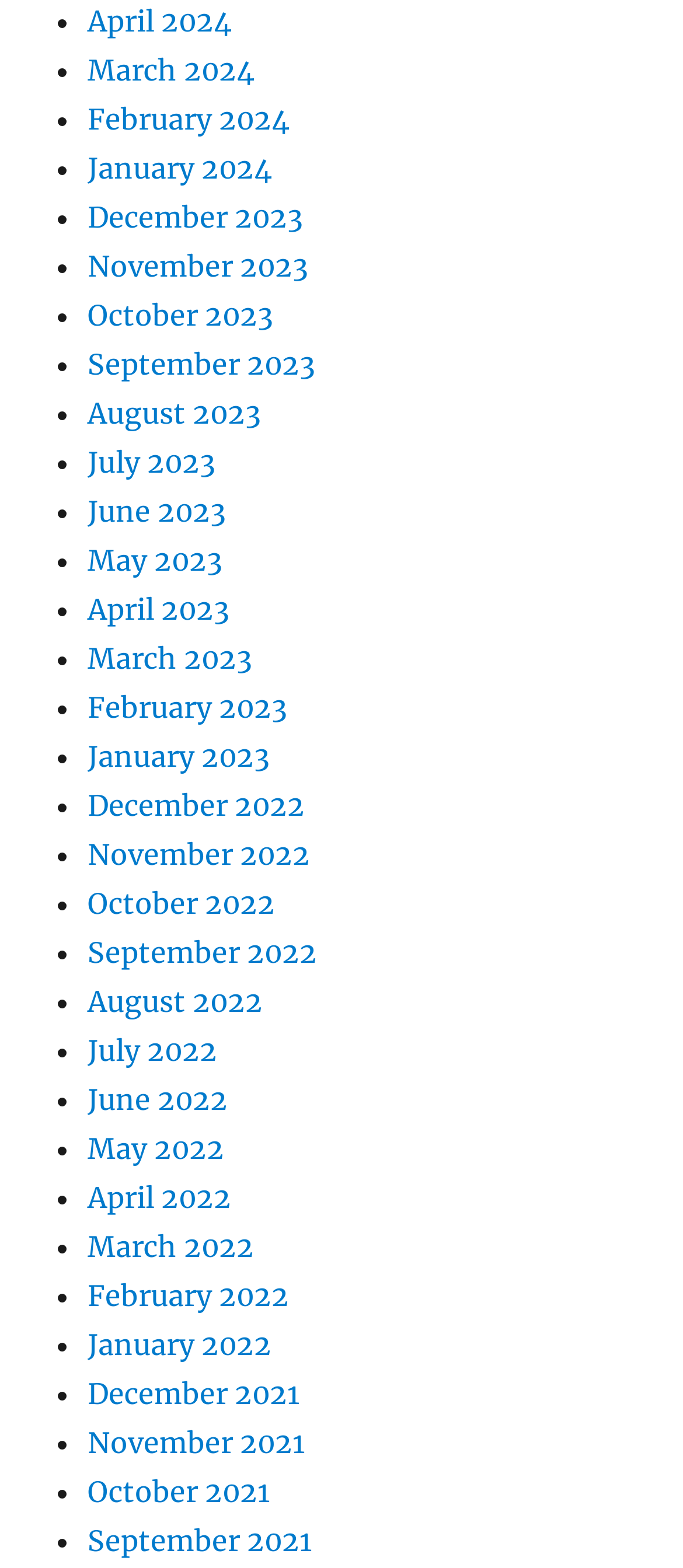How many months are listed on the webpage?
Please provide a detailed and comprehensive answer to the question.

I counted the number of links on the webpage, each representing a month, and found that there are 36 months listed in total.